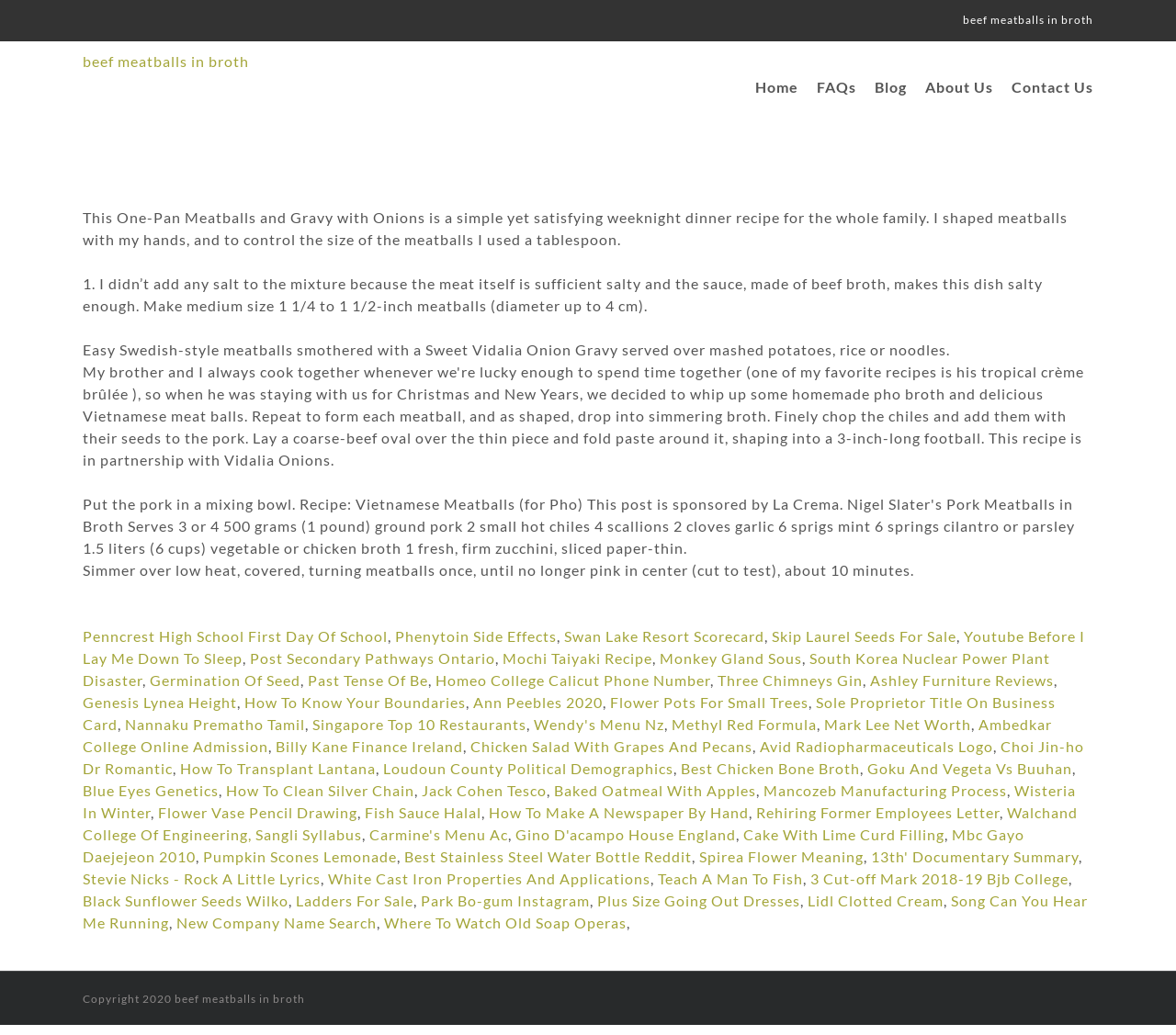Please specify the coordinates of the bounding box for the element that should be clicked to carry out this instruction: "visit the 'FAQs' page". The coordinates must be four float numbers between 0 and 1, formatted as [left, top, right, bottom].

[0.695, 0.04, 0.728, 0.129]